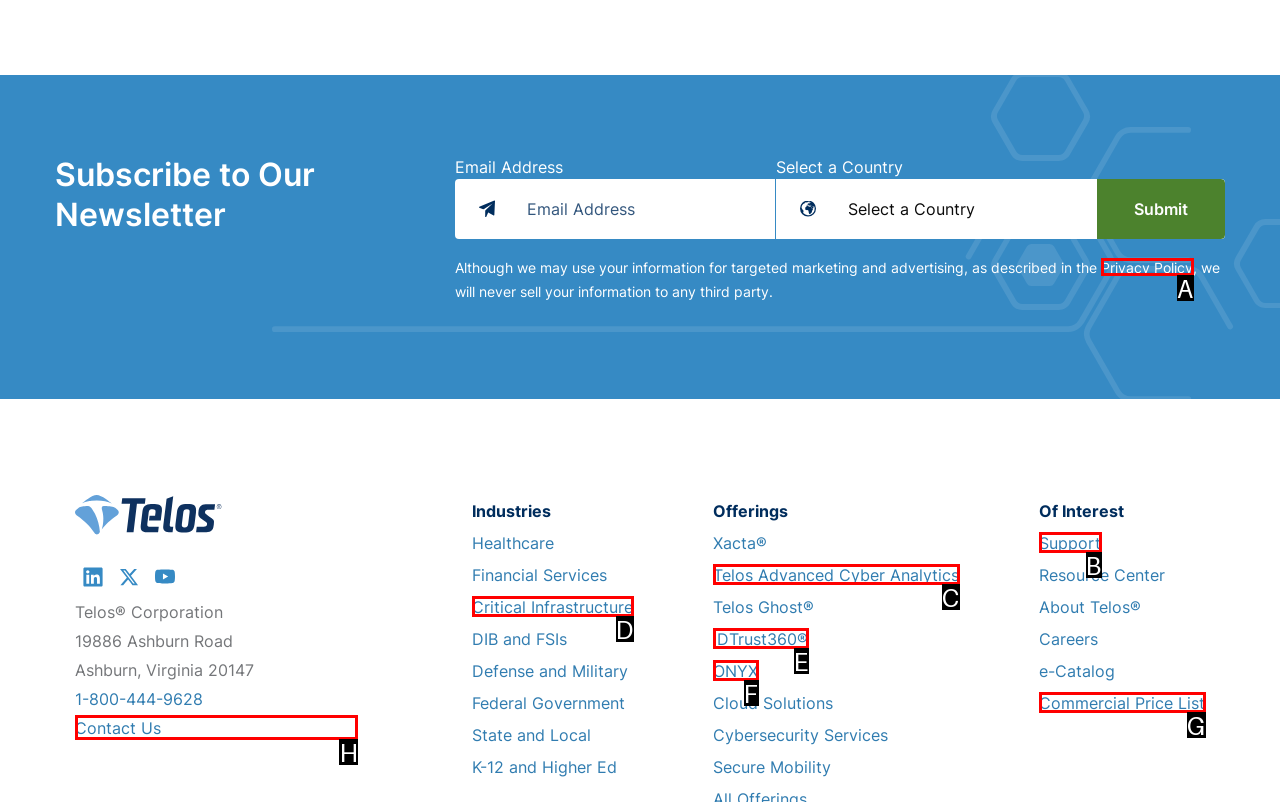Determine the option that aligns with this description: Telos Advanced Cyber Analytics
Reply with the option's letter directly.

C